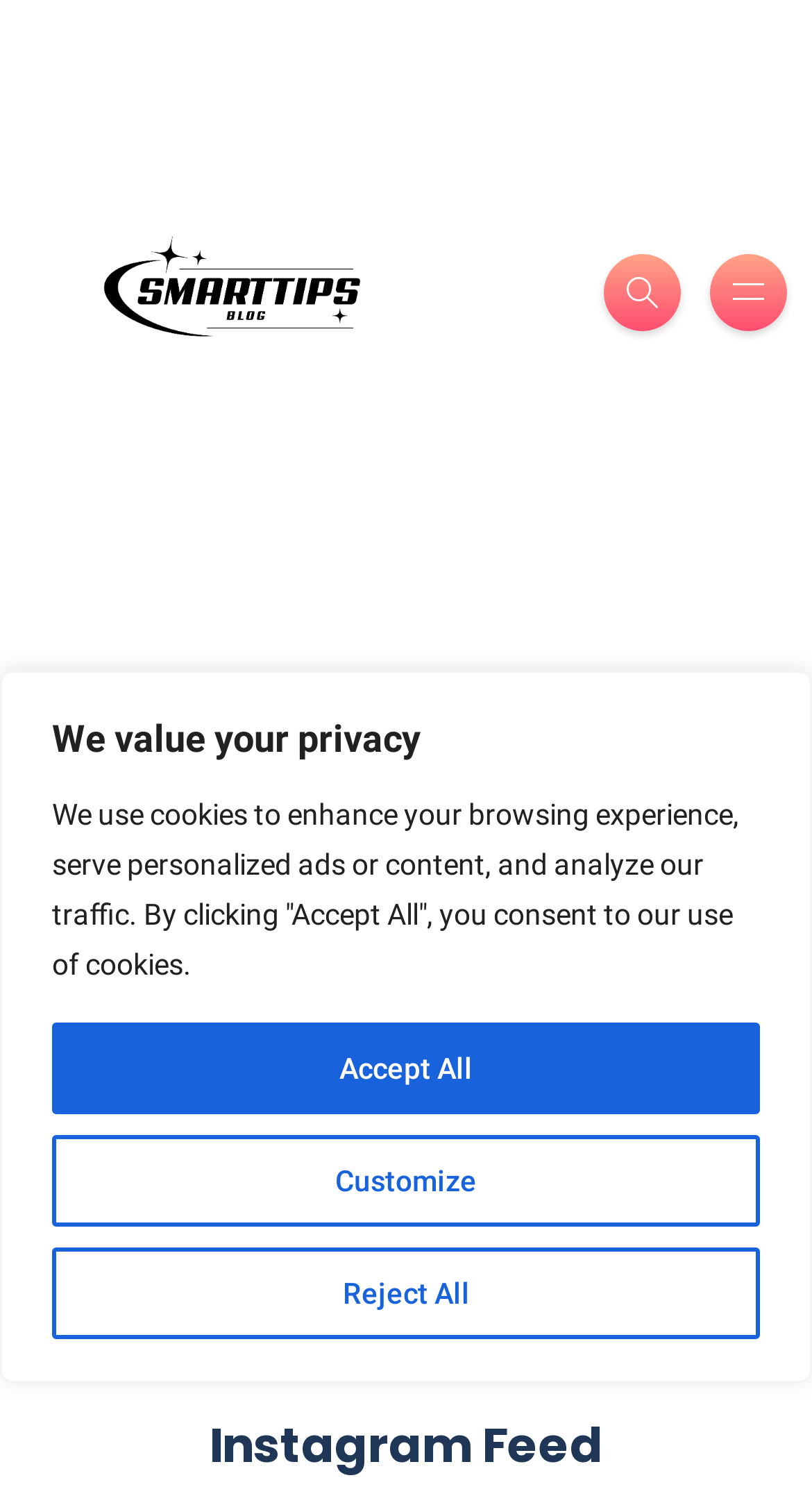Provide a short answer using a single word or phrase for the following question: 
What is below the error message?

A description of the error